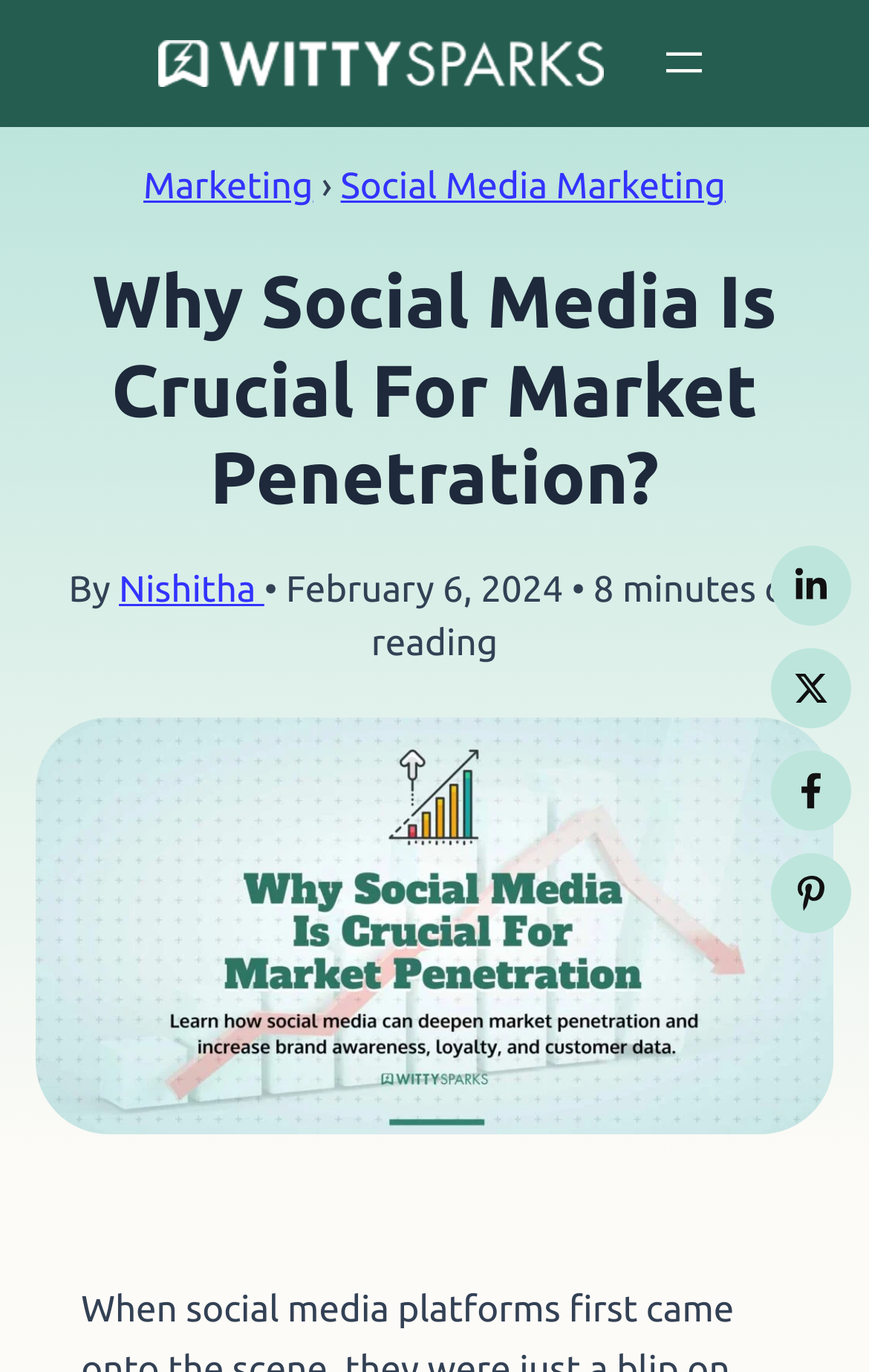Extract the bounding box for the UI element that matches this description: "aria-label="Twitter / X"".

[0.887, 0.473, 0.979, 0.531]